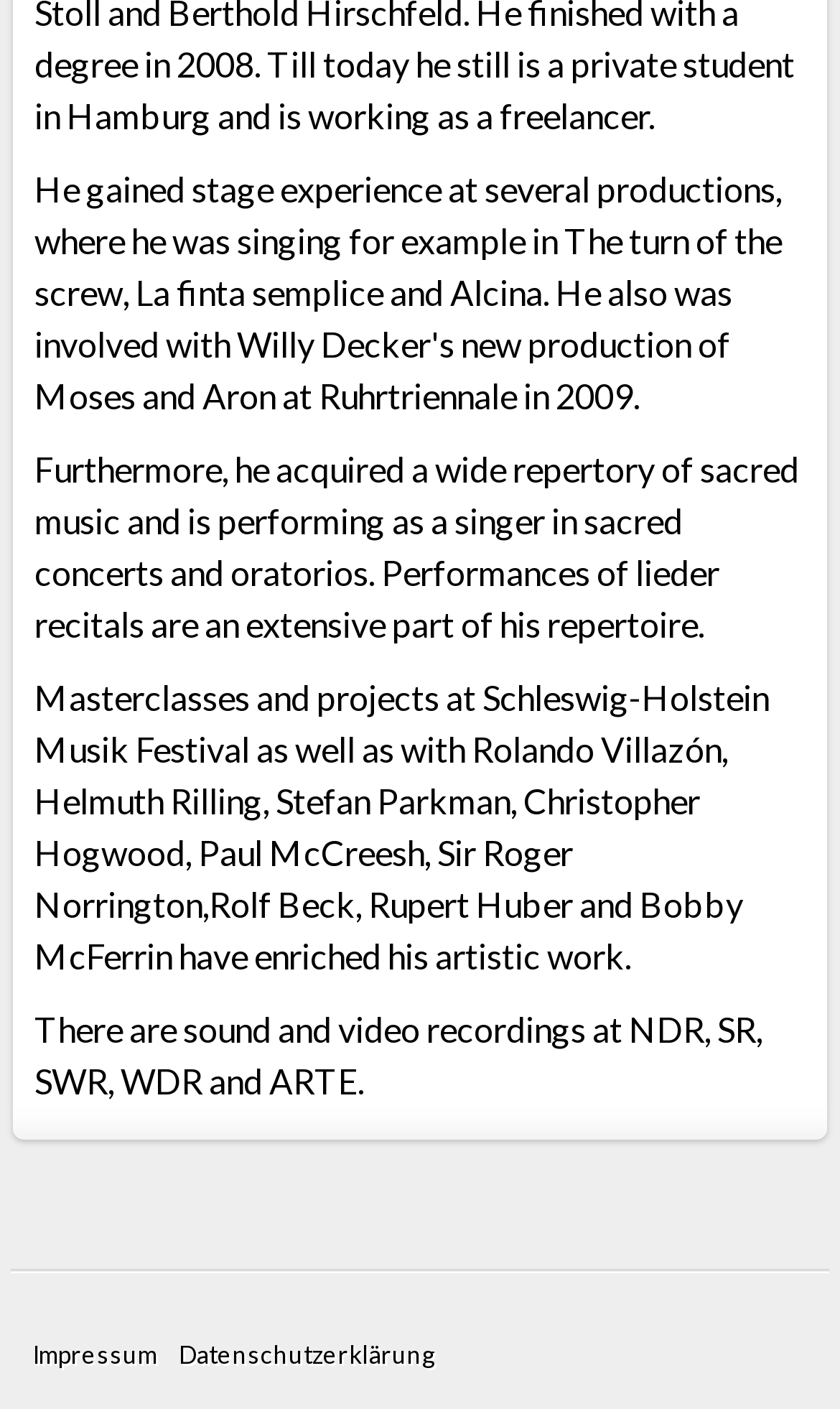Find the bounding box coordinates corresponding to the UI element with the description: "Datenschutzerklärung". The coordinates should be formatted as [left, top, right, bottom], with values as floats between 0 and 1.

[0.213, 0.946, 0.518, 0.977]